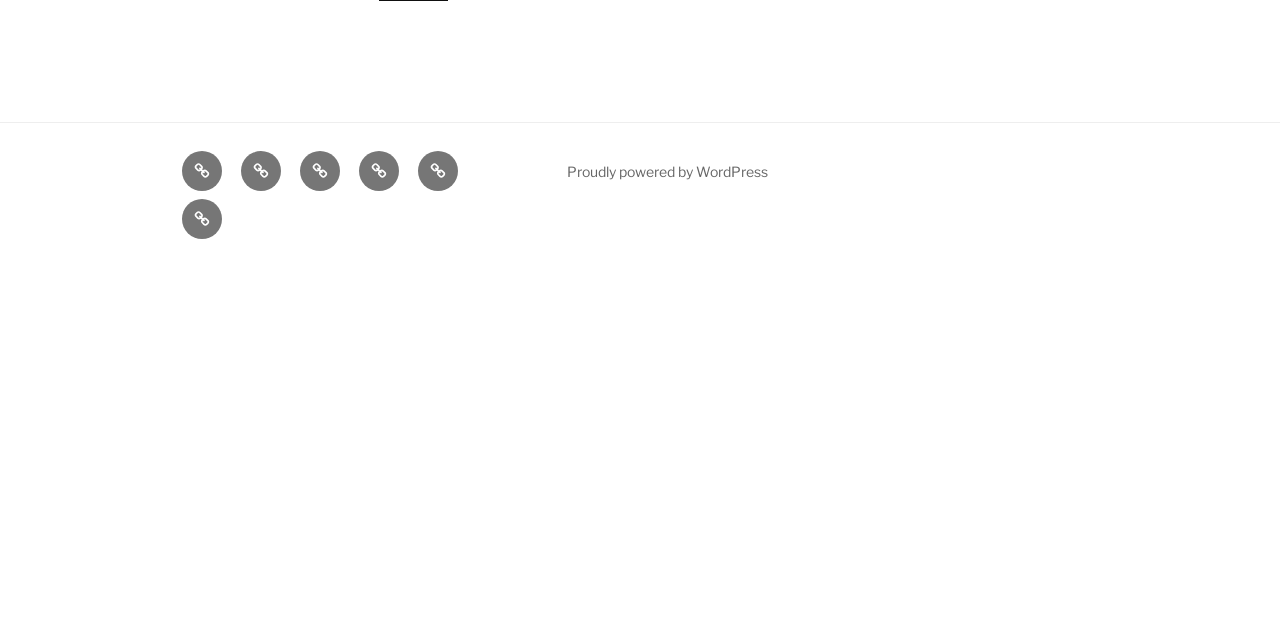Predict the bounding box coordinates for the UI element described as: "THIS YEAR’S ARTISTS". The coordinates should be four float numbers between 0 and 1, presented as [left, top, right, bottom].

[0.234, 0.236, 0.266, 0.299]